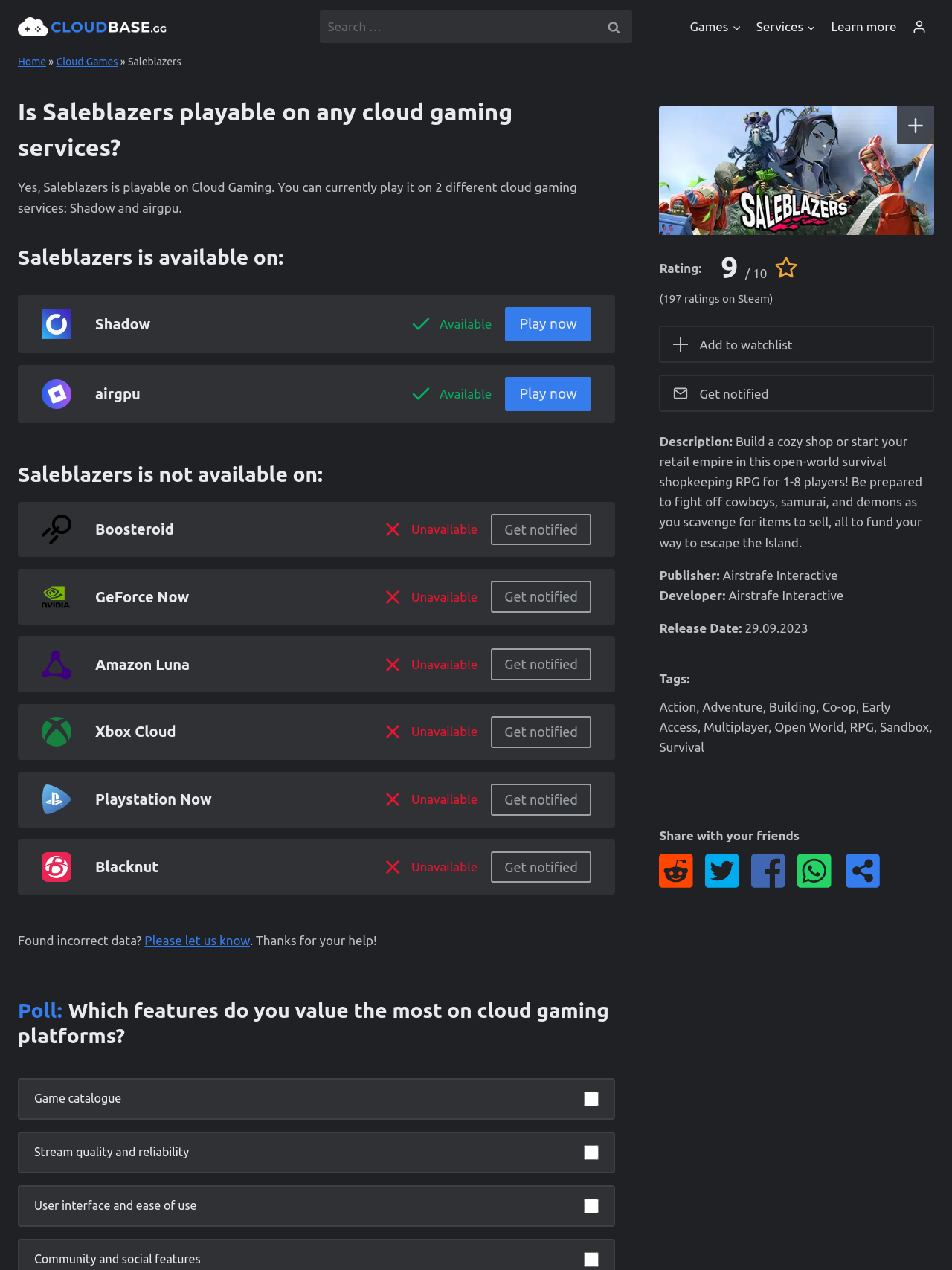Please find and generate the text of the main header of the webpage.

Is Saleblazers playable on any cloud gaming services?